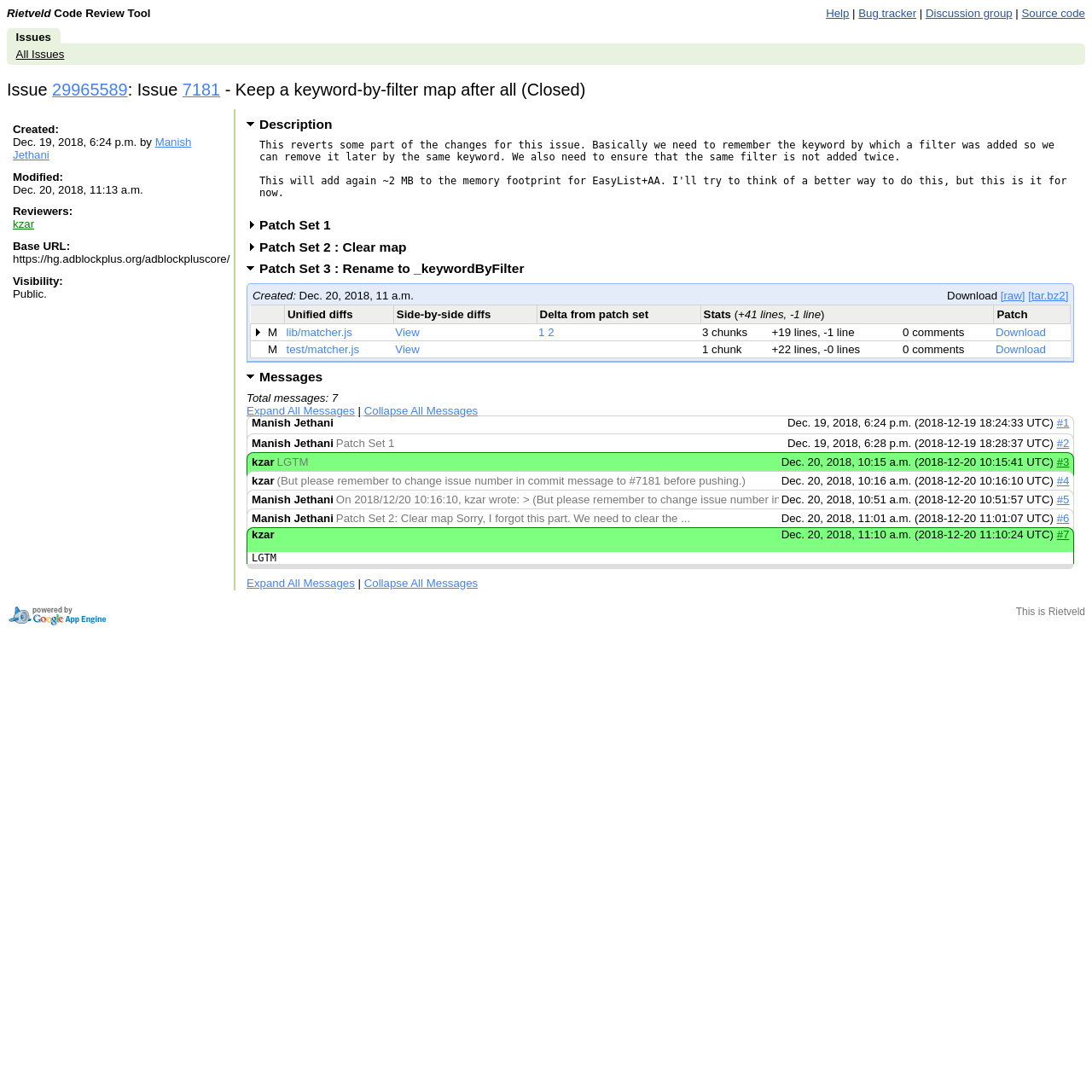What is the name of the code review tool?
Give a one-word or short phrase answer based on the image.

Rietveld